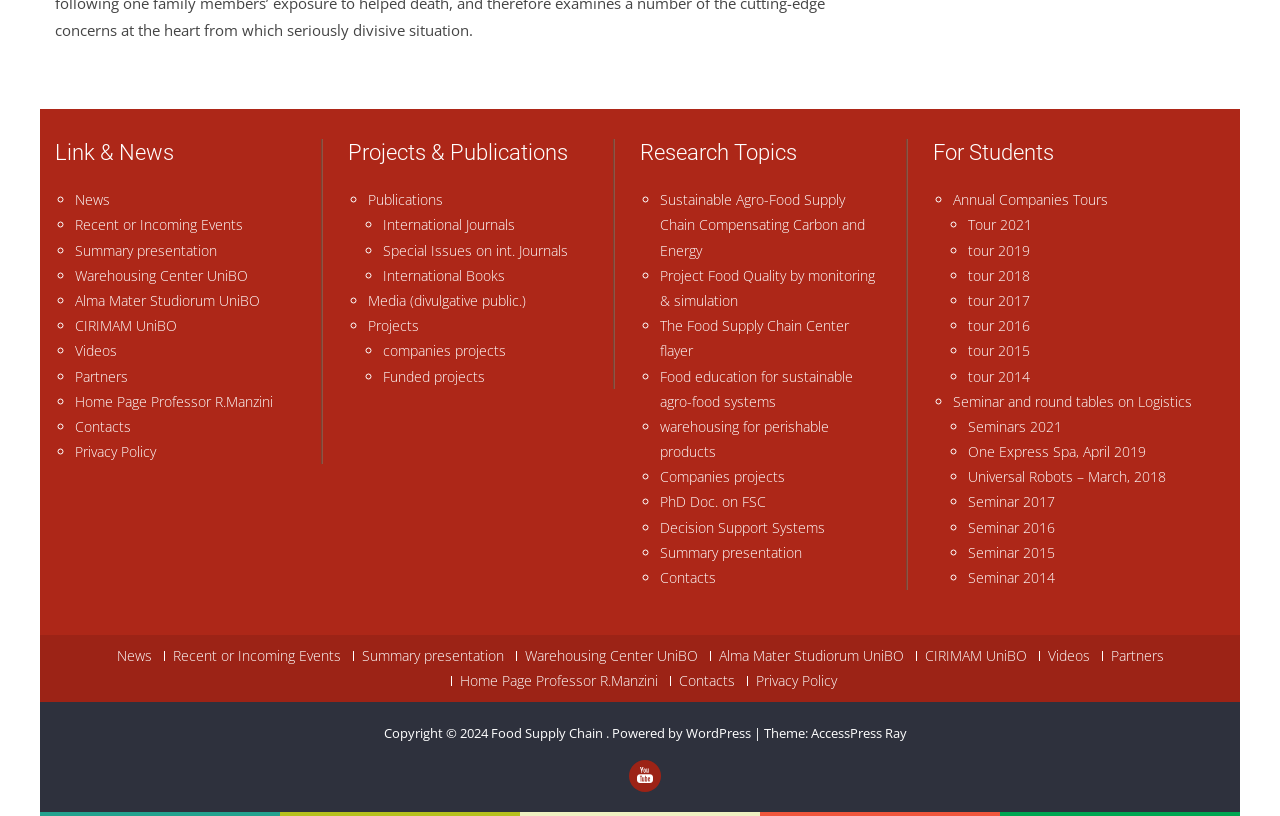Give a succinct answer to this question in a single word or phrase: 
What is the second research topic?

Project Food Quality by monitoring & simulation